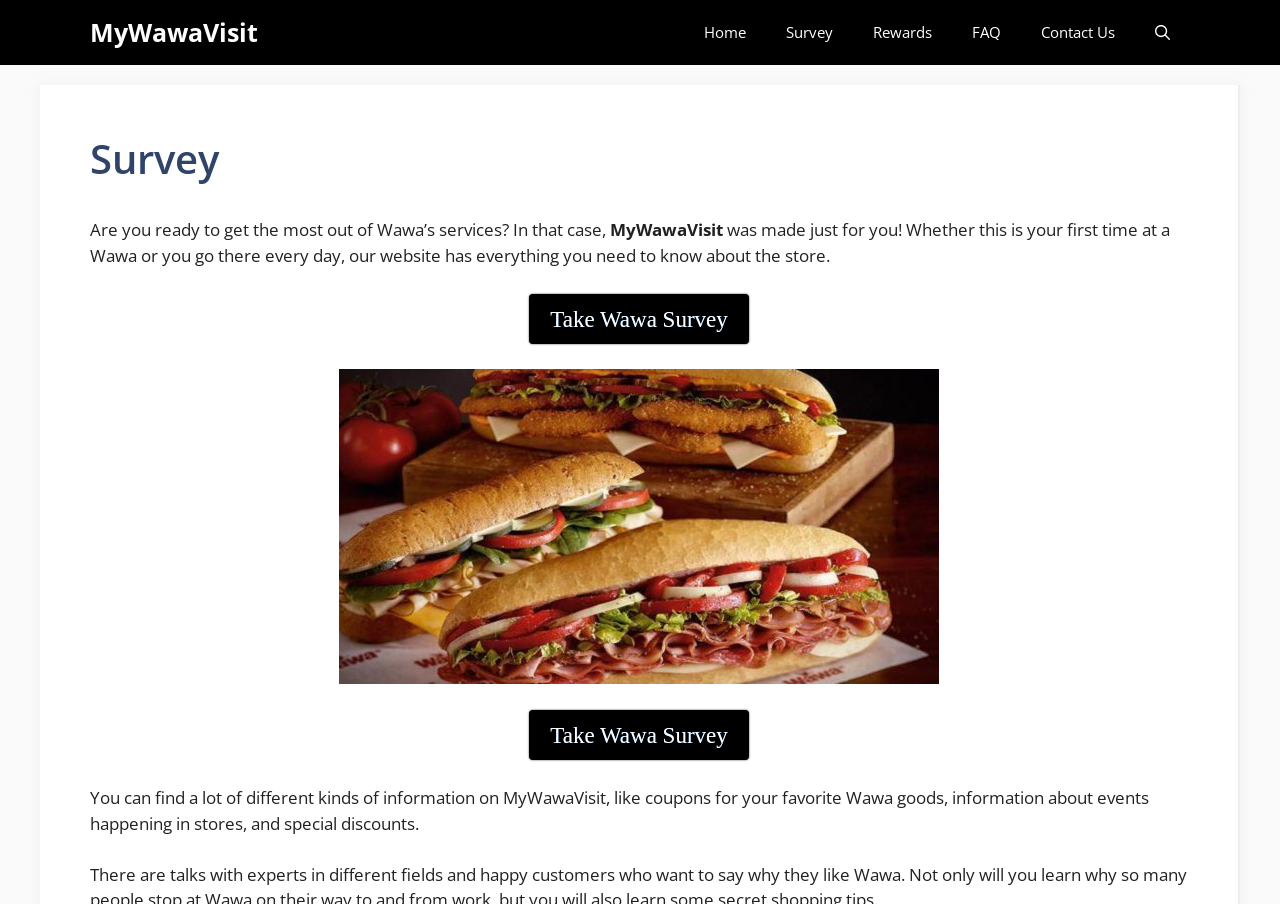Provide the bounding box coordinates for the UI element that is described by this text: "title="LA County Regional ITS Architecture"". The coordinates should be in the form of four float numbers between 0 and 1: [left, top, right, bottom].

None